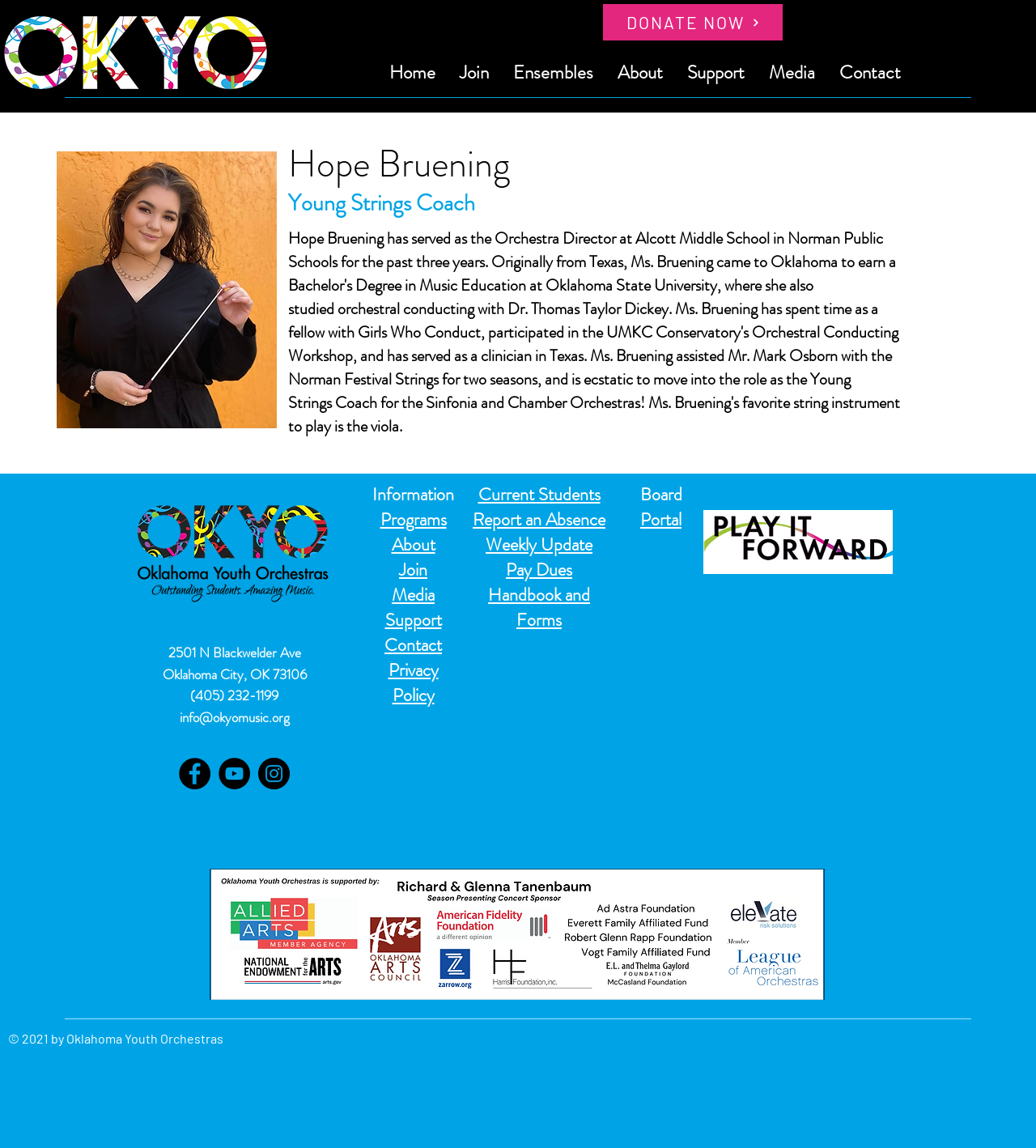How many social media links are there in the social bar?
Based on the visual content, answer with a single word or a brief phrase.

3